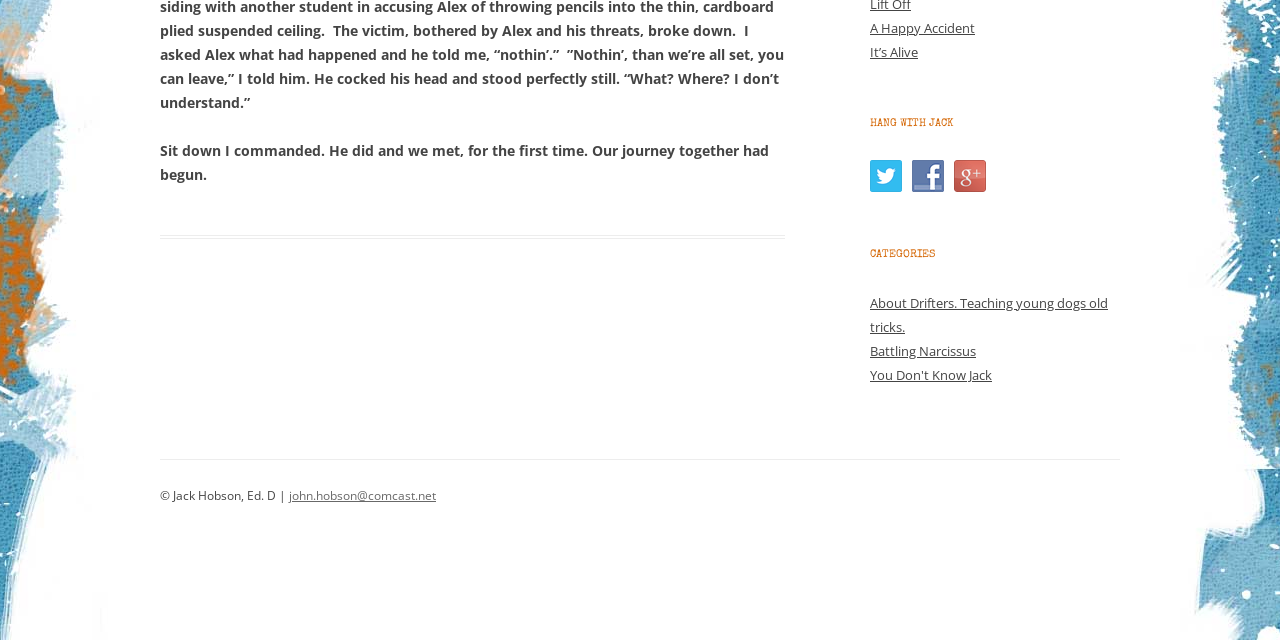Predict the bounding box of the UI element based on this description: "It’s Alive".

[0.68, 0.067, 0.717, 0.096]